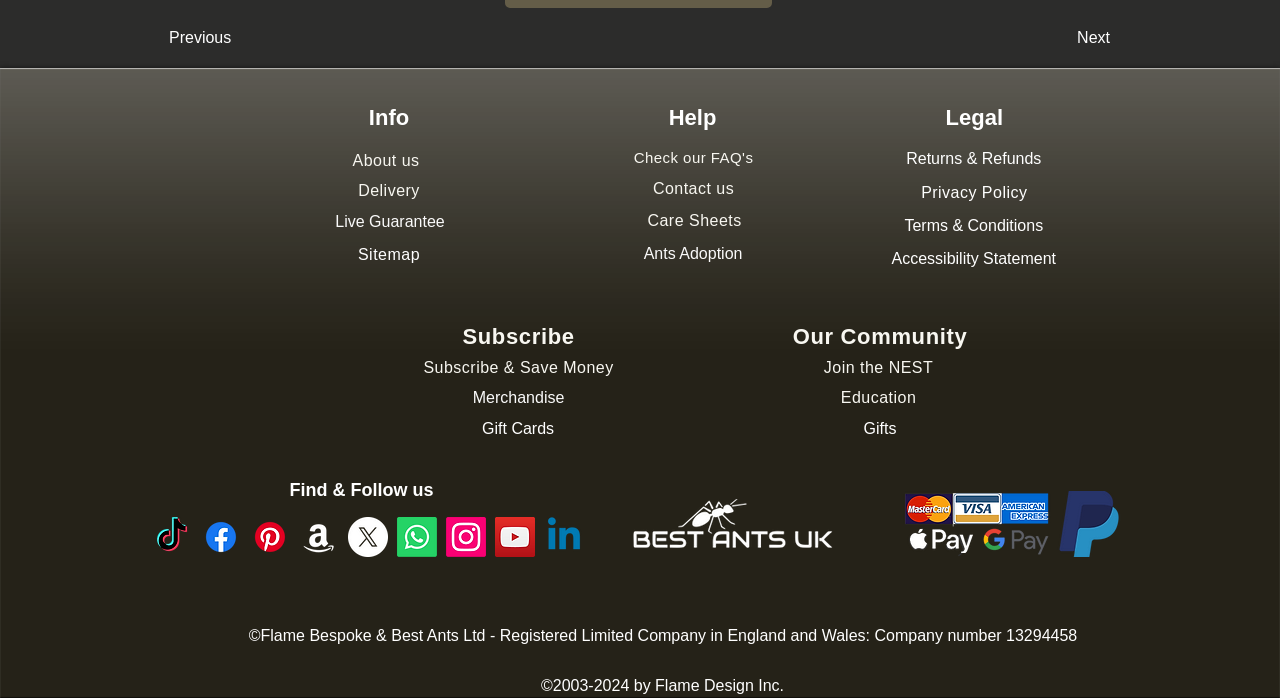Please answer the following question using a single word or phrase: 
What is the company's registered company number?

13294458